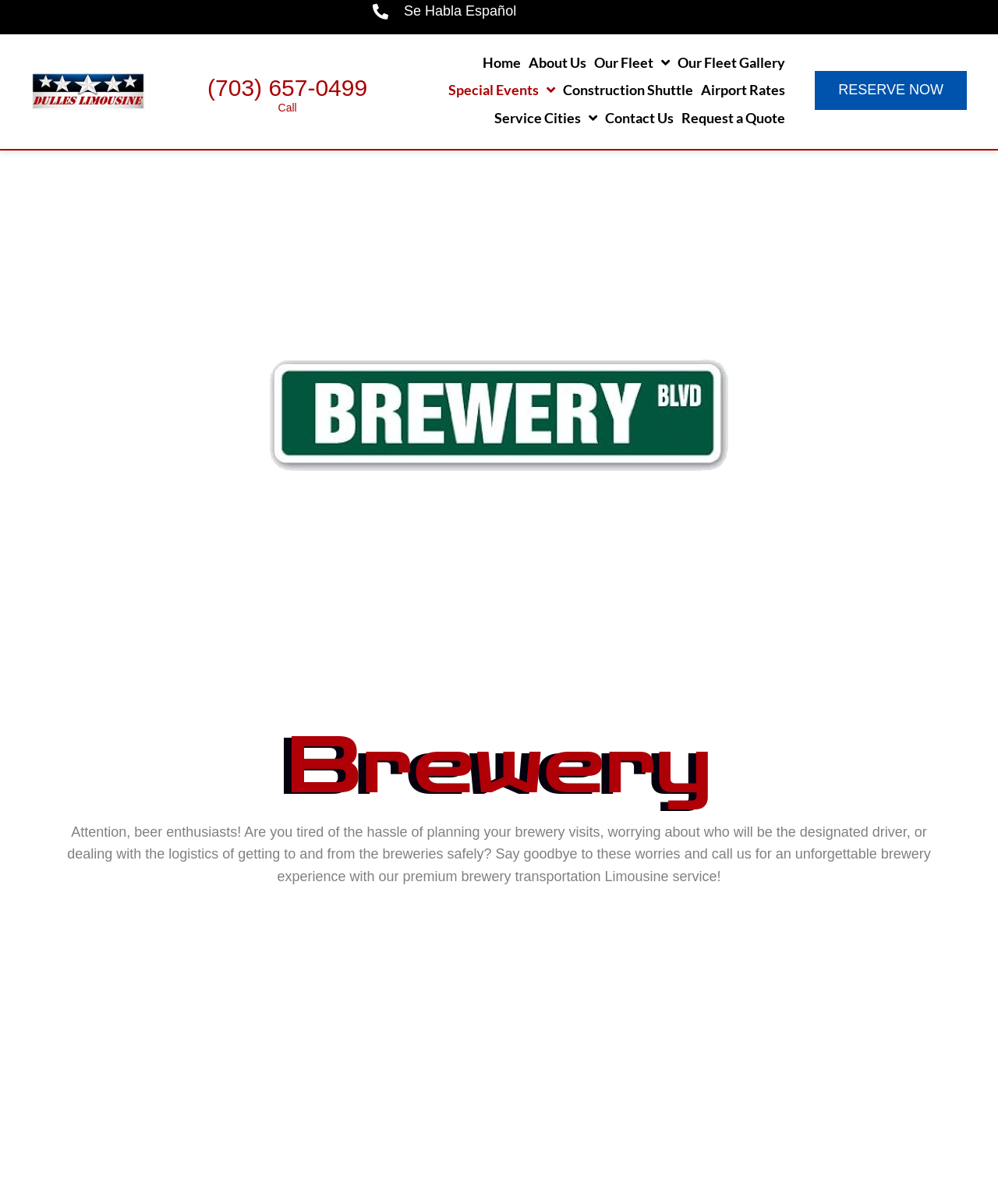Identify the bounding box coordinates of the specific part of the webpage to click to complete this instruction: "Click the 'Reserve Now' button".

[0.817, 0.059, 0.969, 0.091]